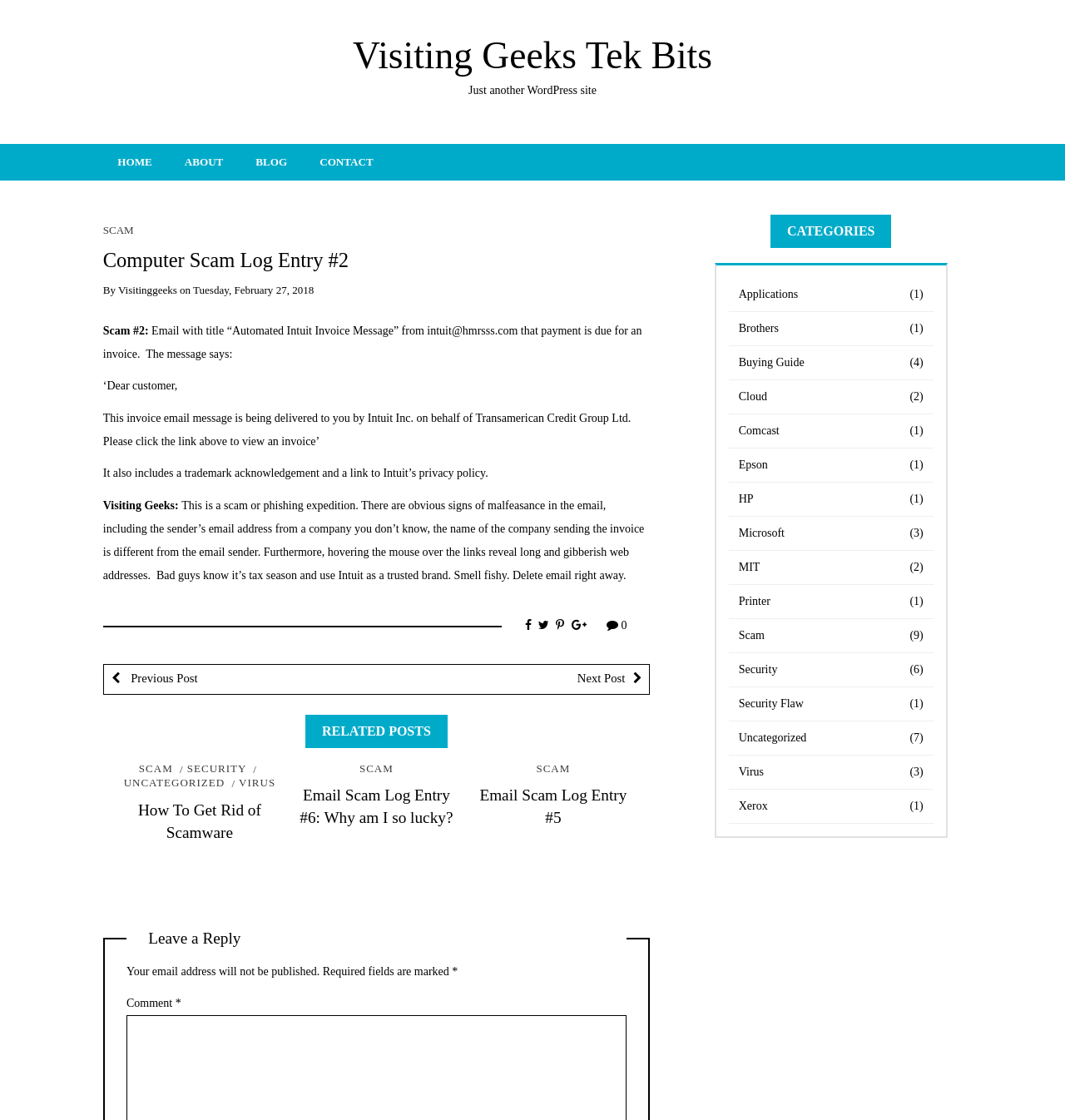Please find the bounding box coordinates of the element that must be clicked to perform the given instruction: "Read the article 'How To Get Rid of Scamware'". The coordinates should be four float numbers from 0 to 1, i.e., [left, top, right, bottom].

[0.11, 0.714, 0.265, 0.754]